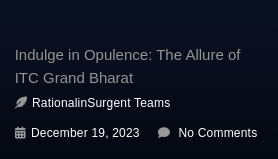Please provide a comprehensive response to the question below by analyzing the image: 
How many comments are on the article?

The caption explicitly states that there are 'No Comments' on the article, indicating that the post has not received any comments from readers yet.